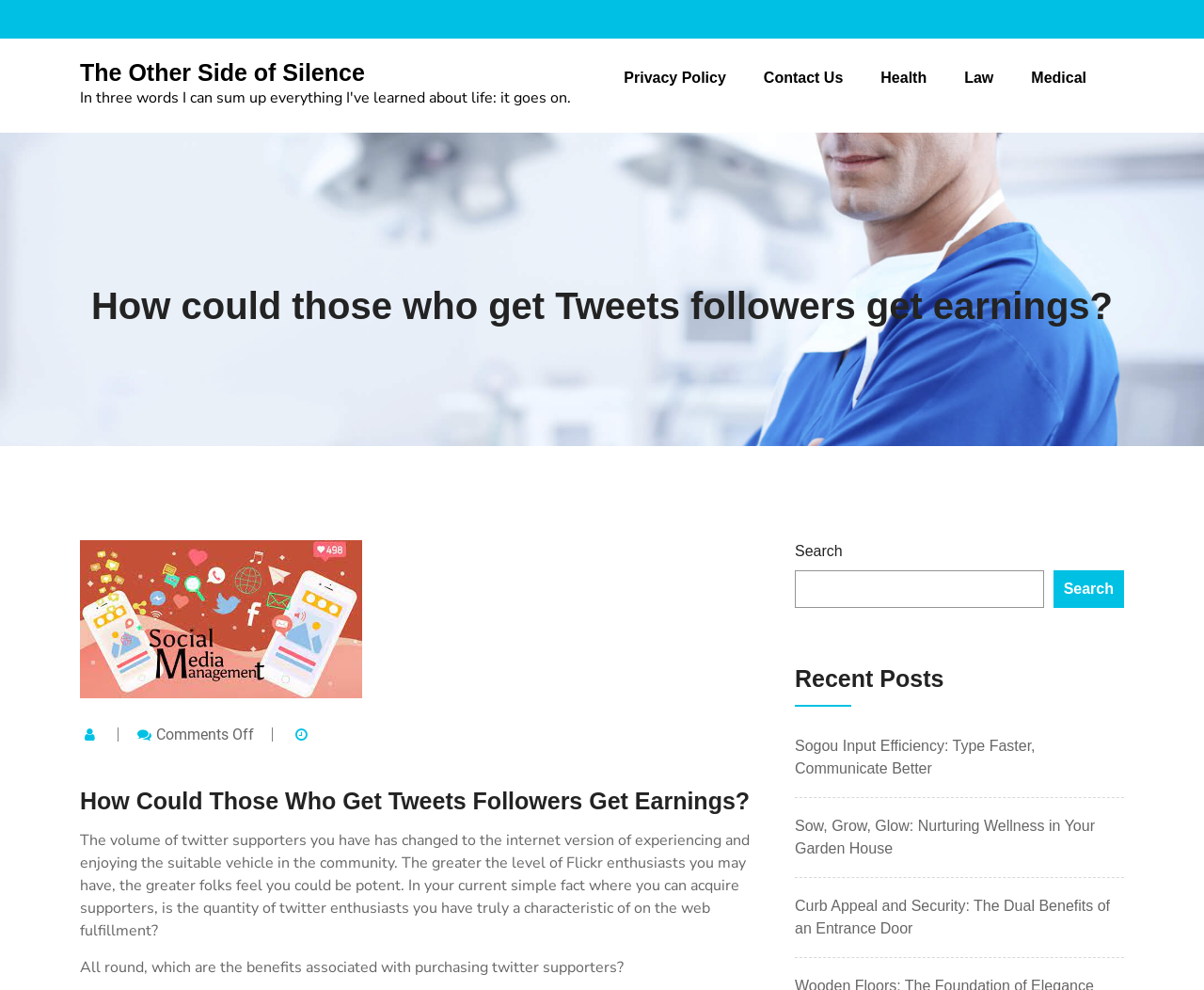Please locate the bounding box coordinates of the element's region that needs to be clicked to follow the instruction: "Click on 'What is a VPN & Why you should have one'". The bounding box coordinates should be provided as four float numbers between 0 and 1, i.e., [left, top, right, bottom].

None